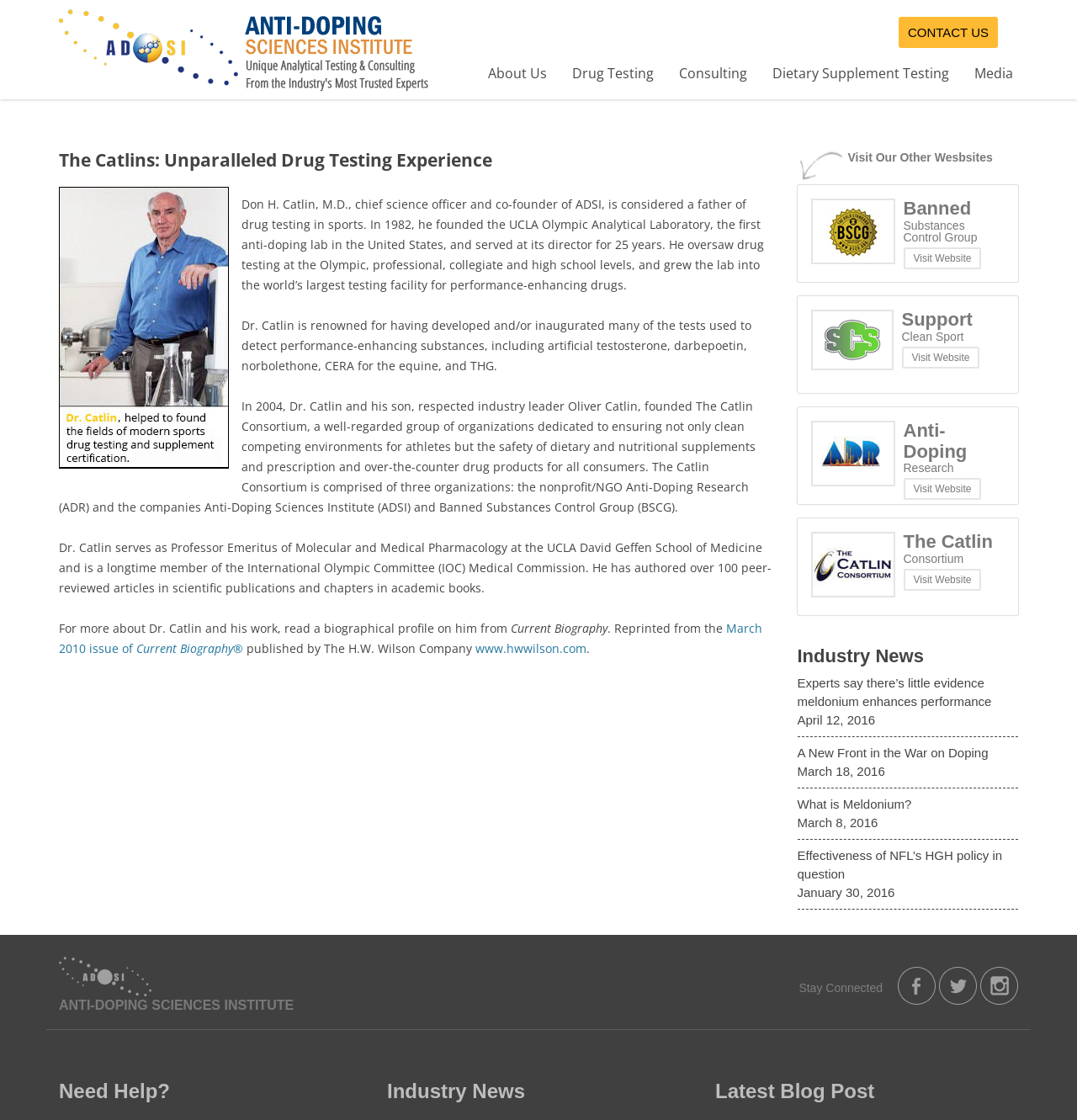Highlight the bounding box of the UI element that corresponds to this description: "alt="instagram"".

[0.91, 0.863, 0.945, 0.899]